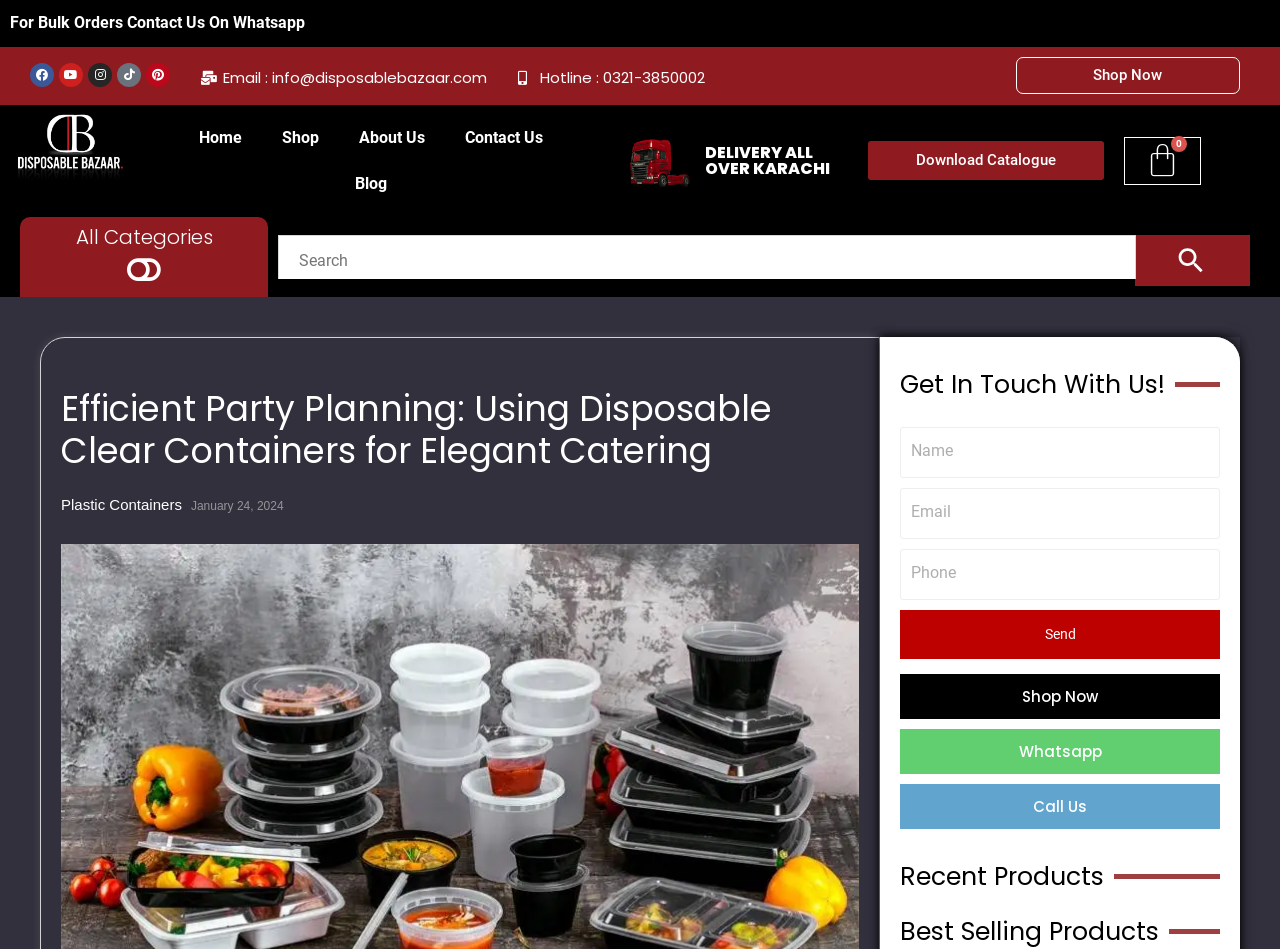Answer the question using only one word or a concise phrase: How many social media links are there?

5